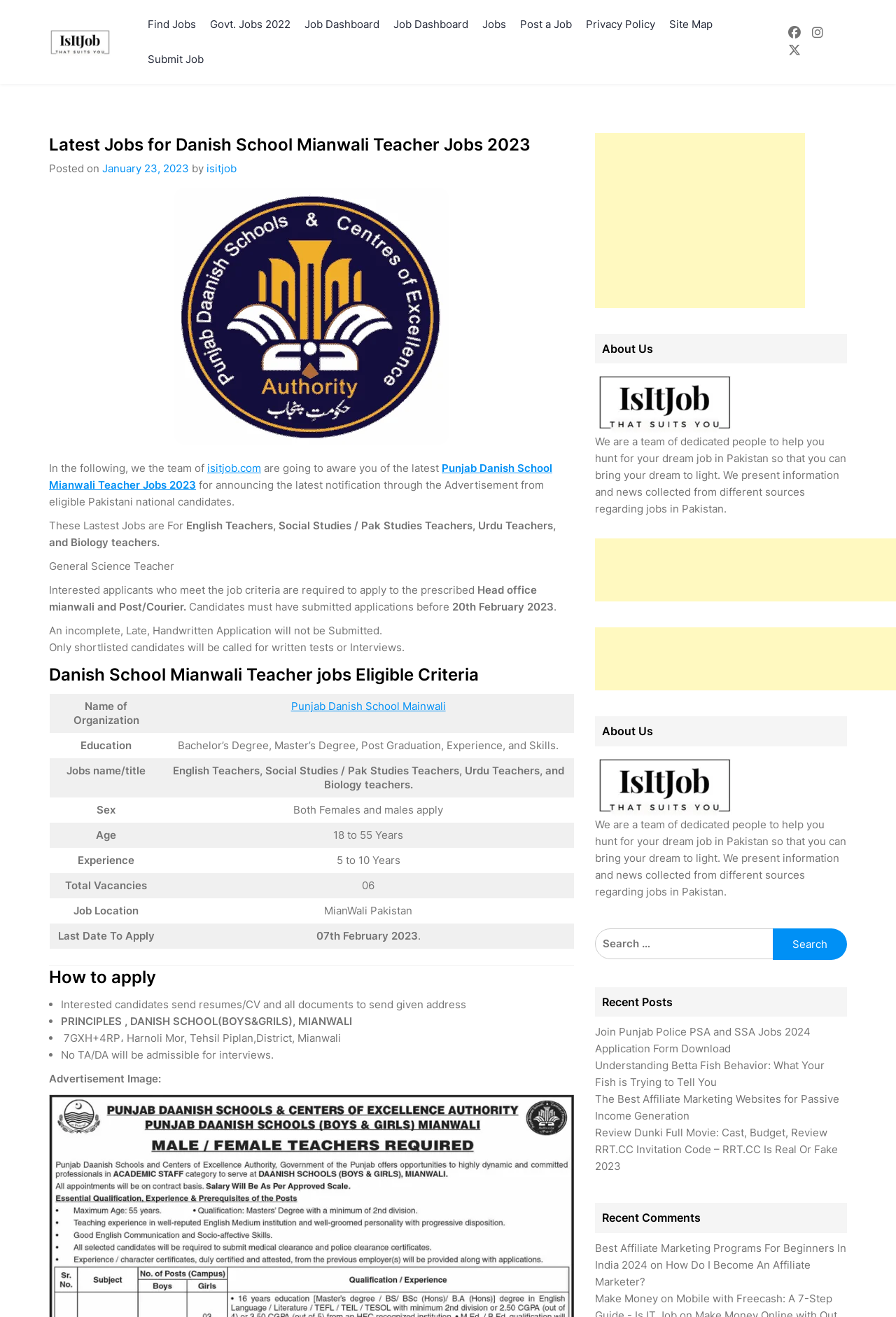Can you pinpoint the bounding box coordinates for the clickable element required for this instruction: "Click on the 'isitjob.com' link"? The coordinates should be four float numbers between 0 and 1, i.e., [left, top, right, bottom].

[0.055, 0.021, 0.124, 0.043]